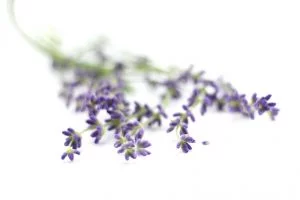Craft a detailed explanation of the image.

The image beautifully captures a delicate sprig of lavender, showcasing its vibrant purple flowers that cluster gracefully along the stem. The soft focus and gentle lighting draw attention to the intricate details of the lavender buds, highlighting their tiny, star-like shape against a clean white backdrop. This composition evokes a sense of calm and tranquility, often associated with the soothing properties of lavender. Lavender is widely known for its use in aromatherapy and skincare products, making it a popular ingredient for promoting relaxation and maintaining healthy skin. This visual complement enhances the article's theme regarding the benefits of lavender, suggesting its role in skincare and wellness.